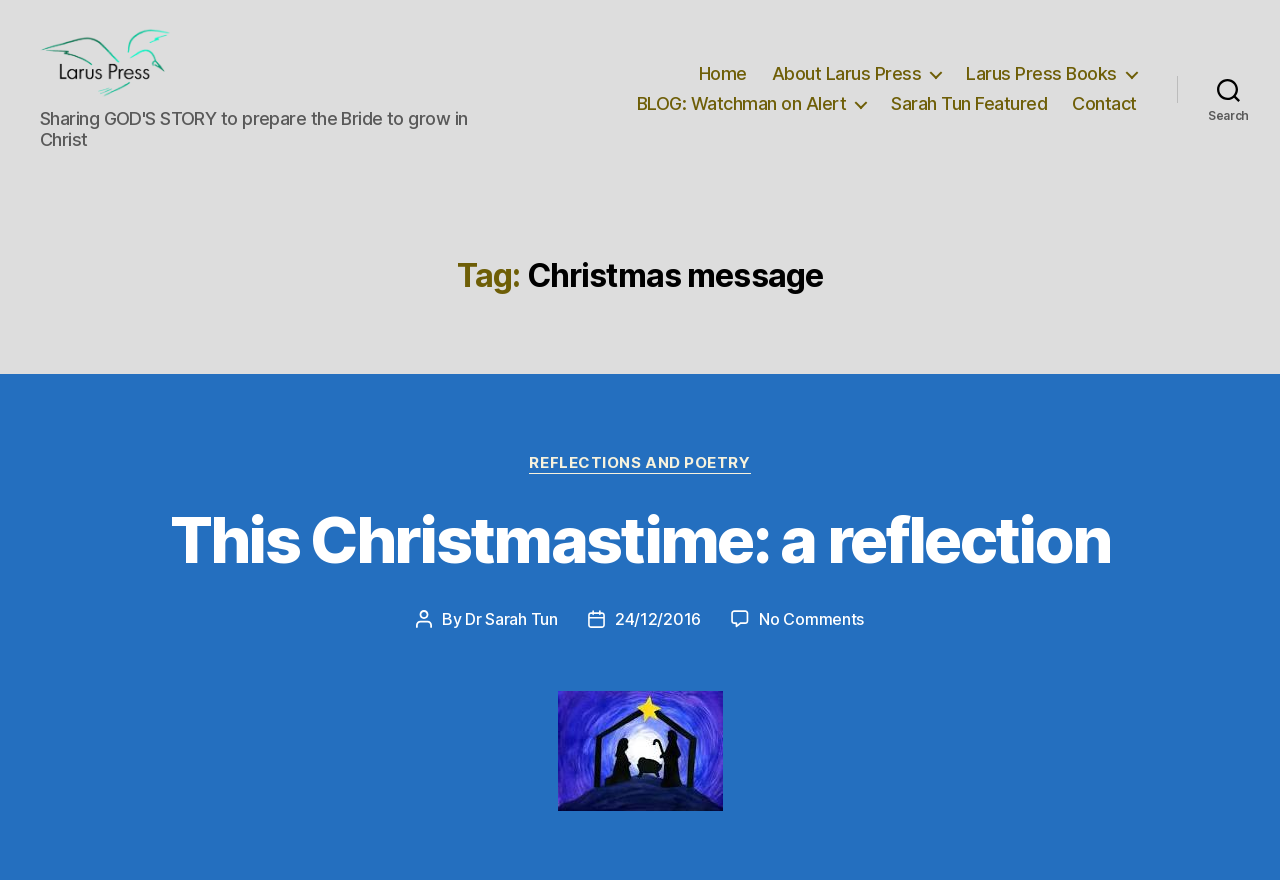Determine the bounding box coordinates in the format (top-left x, top-left y, bottom-right x, bottom-right y). Ensure all values are floating point numbers between 0 and 1. Identify the bounding box of the UI element described by: BLOG: Watchman on Alert

[0.498, 0.117, 0.677, 0.142]